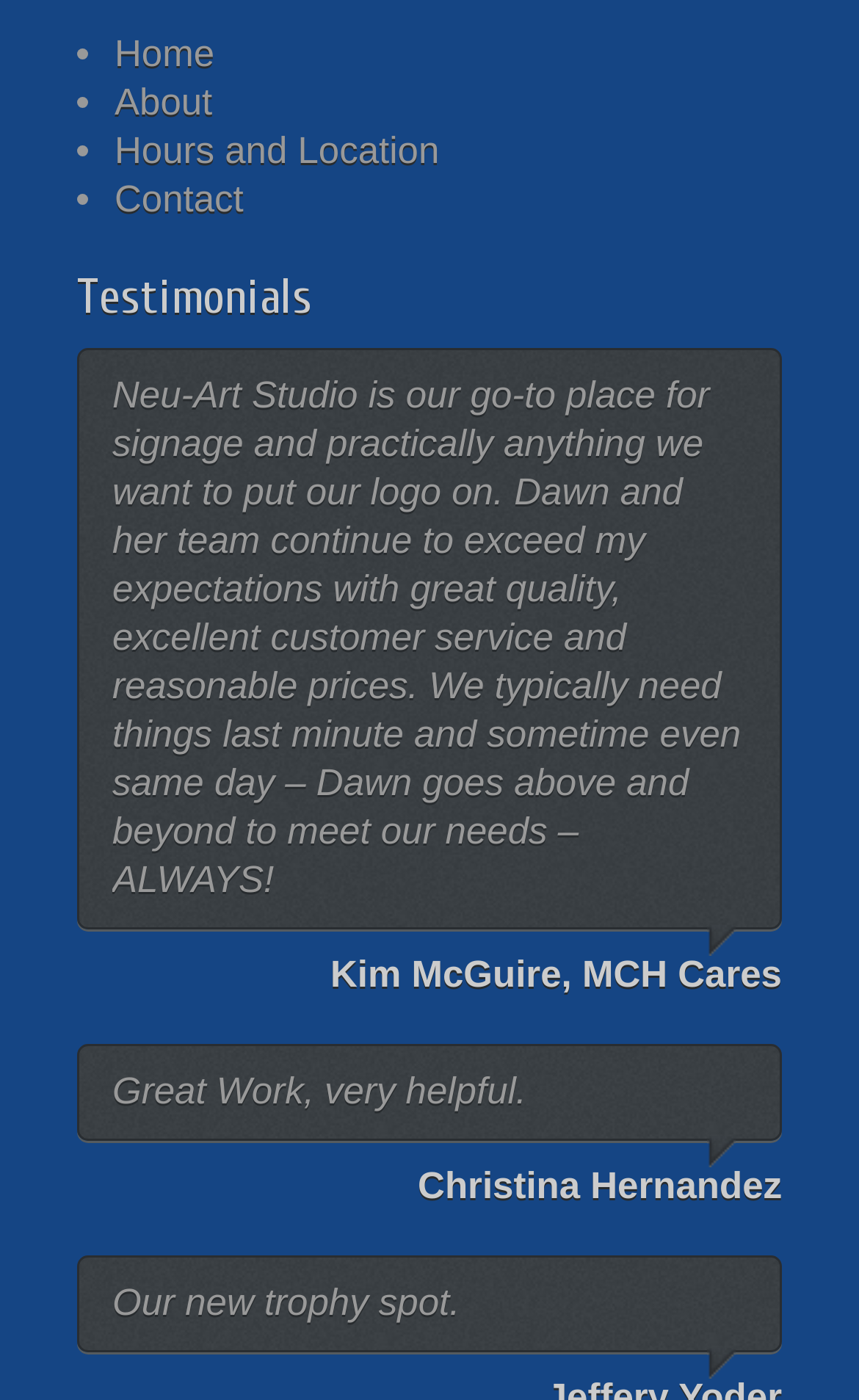Respond to the question with just a single word or phrase: 
What is the topic of the page?

Testimonials